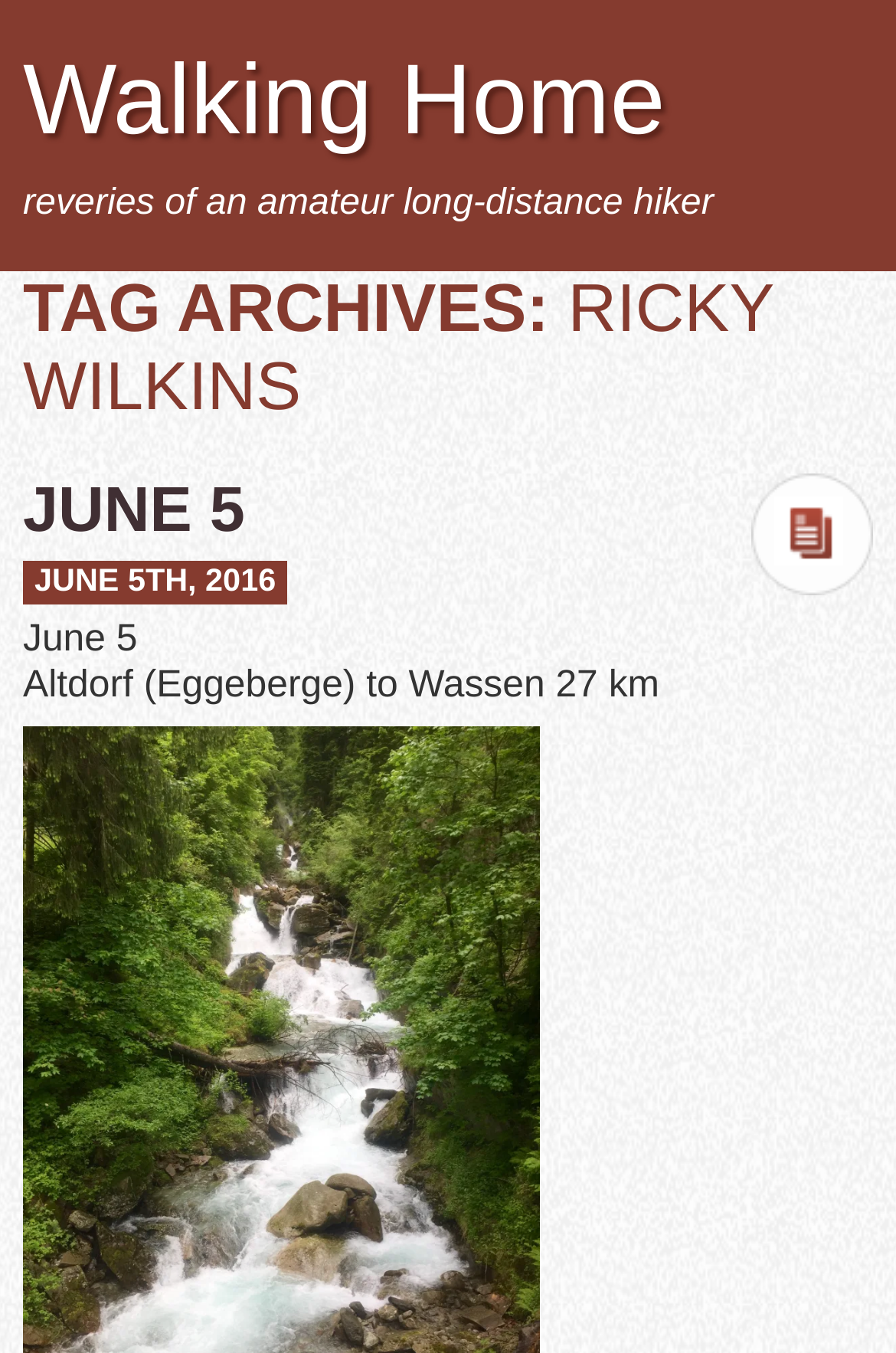What is the distance of the hike mentioned in the article?
Using the image as a reference, give a one-word or short phrase answer.

27 km